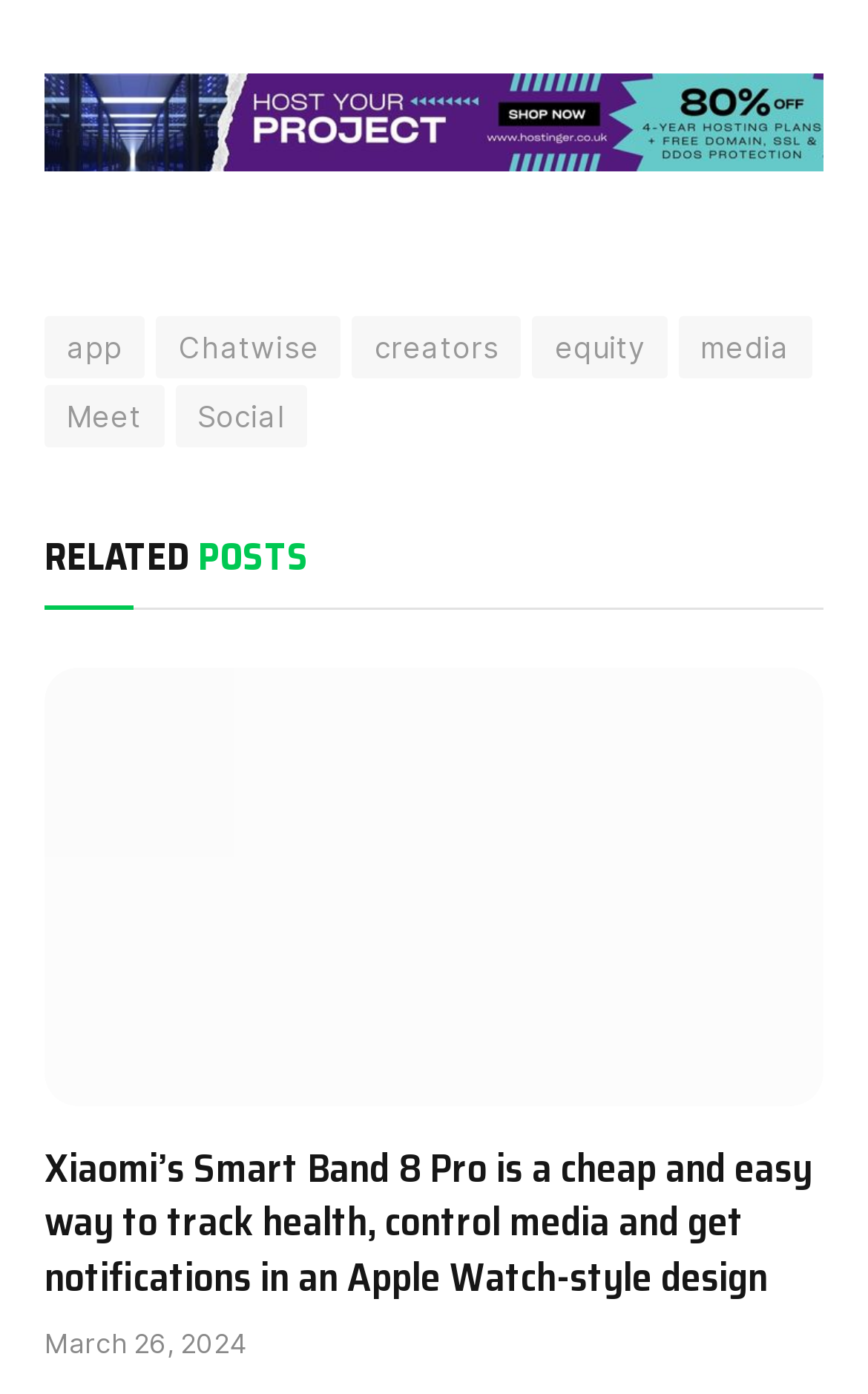Locate the bounding box coordinates of the element I should click to achieve the following instruction: "click the app link".

[0.051, 0.226, 0.167, 0.271]